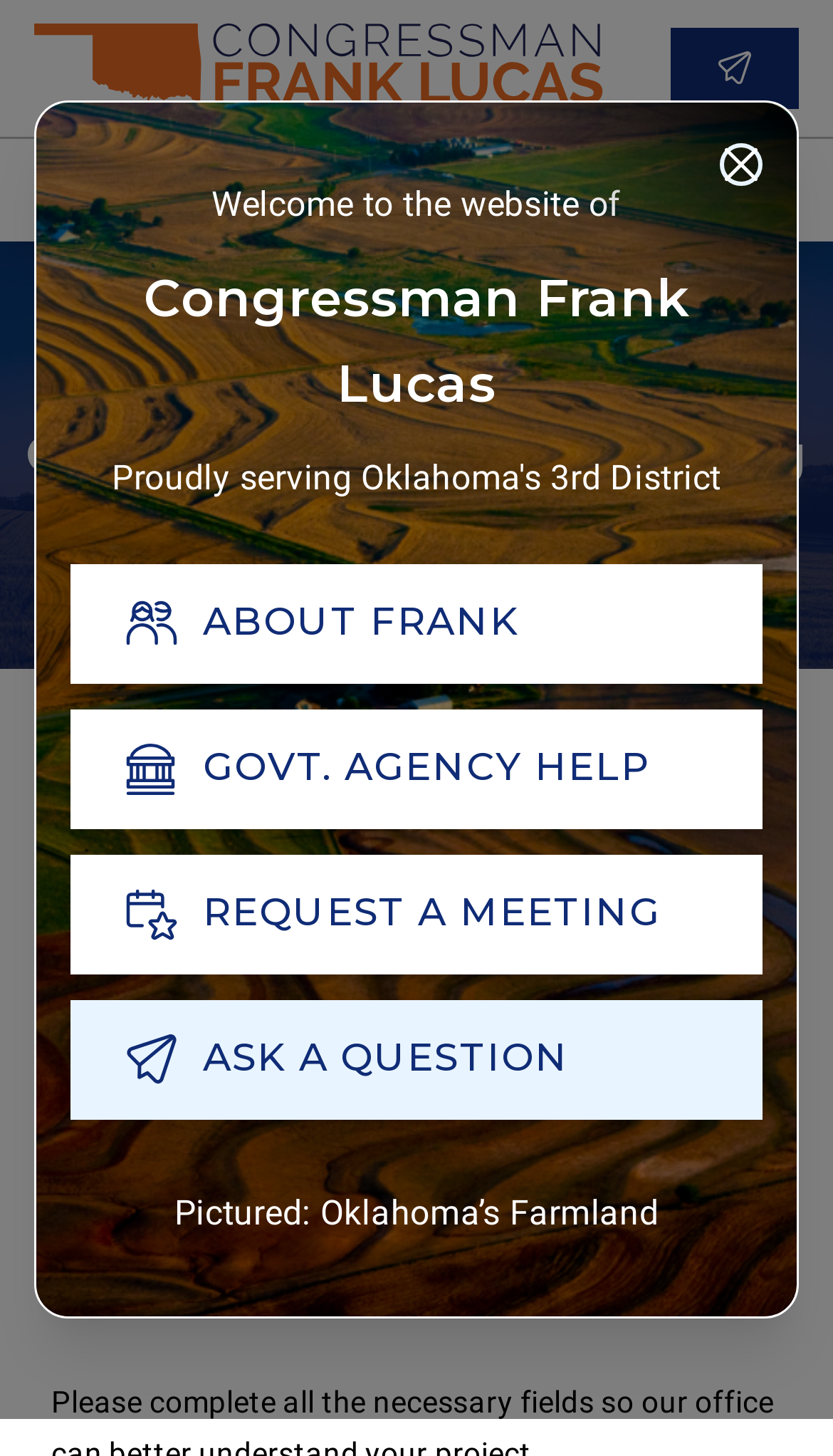Using a single word or phrase, answer the following question: 
What is the link provided in the main content section?

https://appropriations.house.gov/member-requests/fy25-member-request-guidance